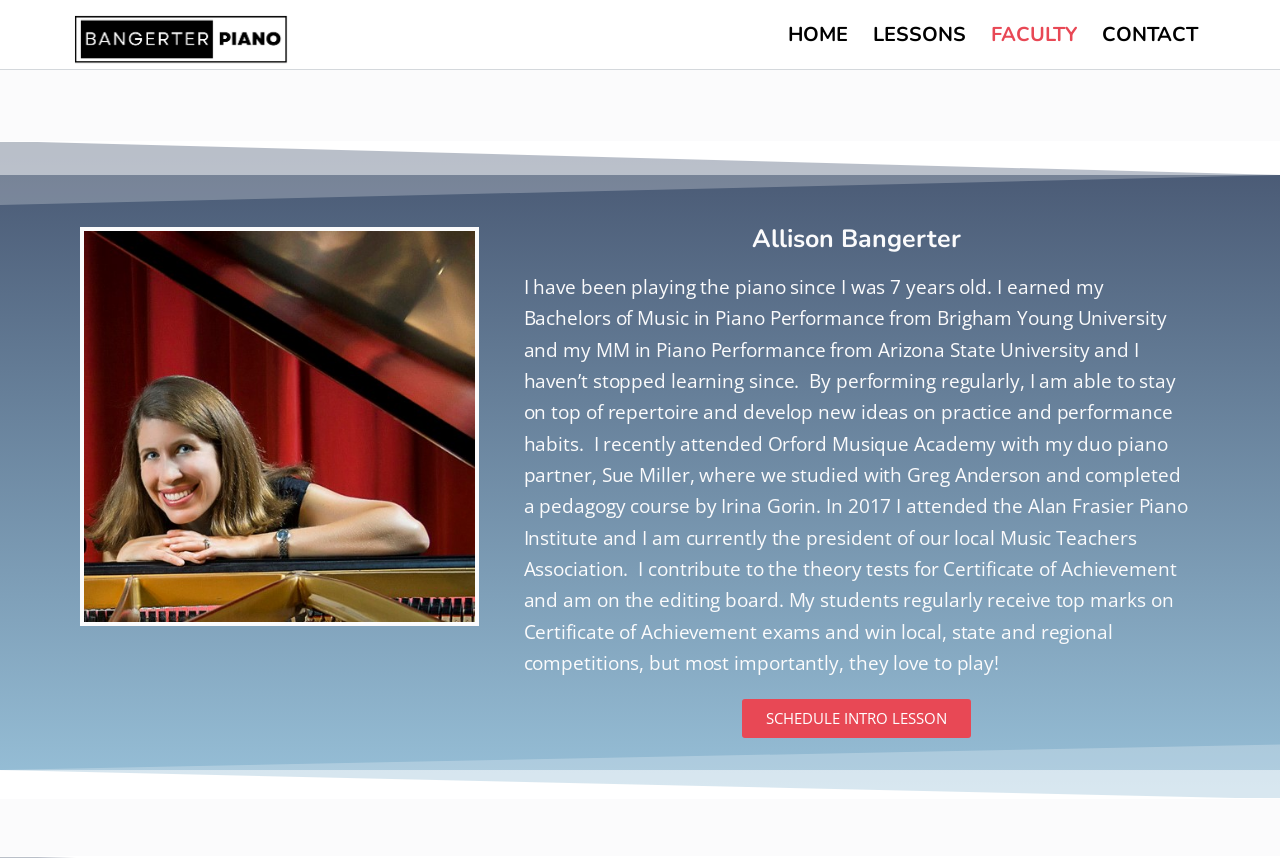Answer the following query with a single word or phrase:
What is the purpose of the 'SCHEDULE INTRO LESSON' link?

To schedule an intro lesson